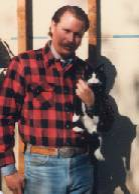Answer the following in one word or a short phrase: 
What is the background of the image?

Soft, natural tones suggesting an outdoor setting